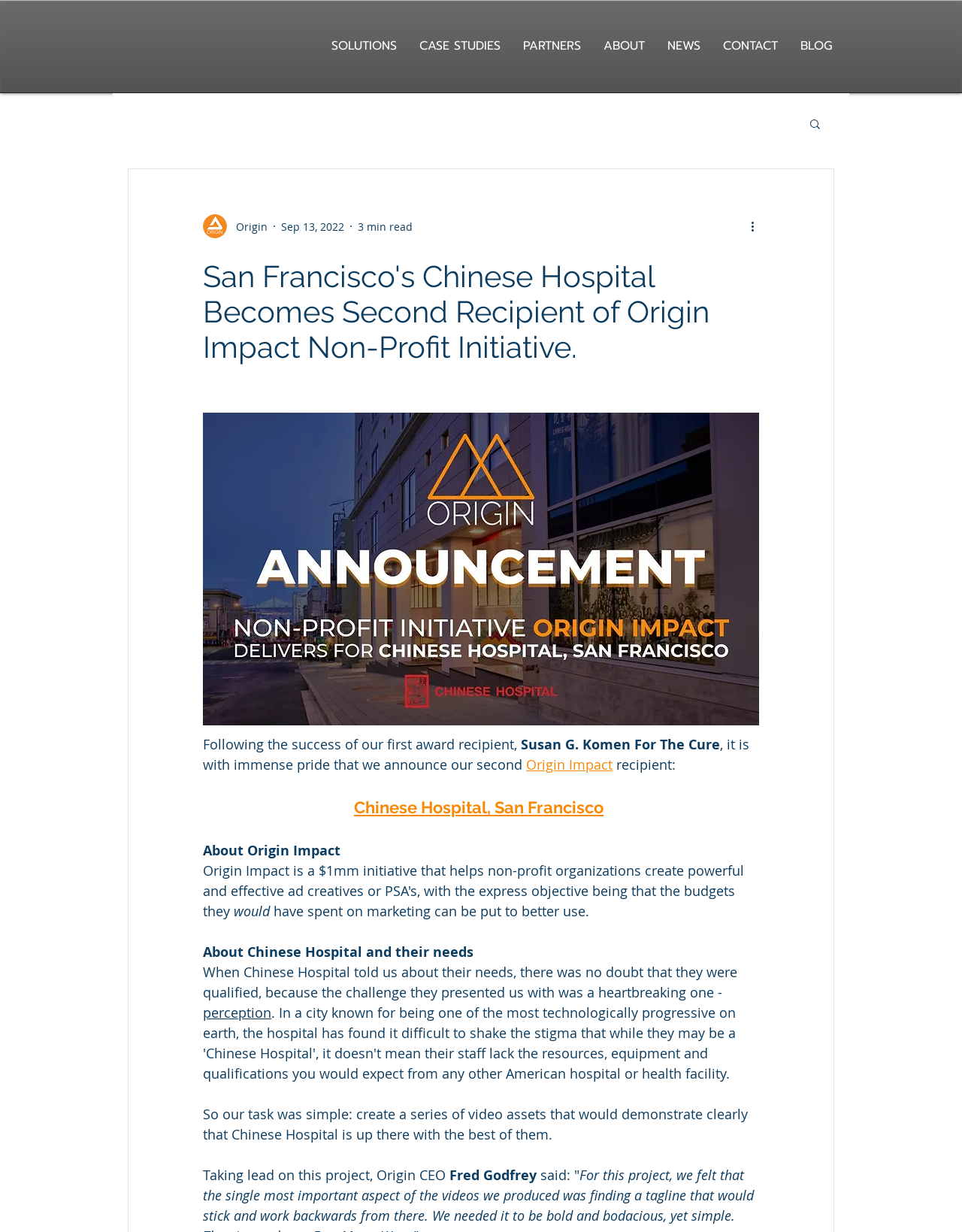Provide a brief response to the question below using one word or phrase:
Who is the CEO of Origin?

Fred Godfrey